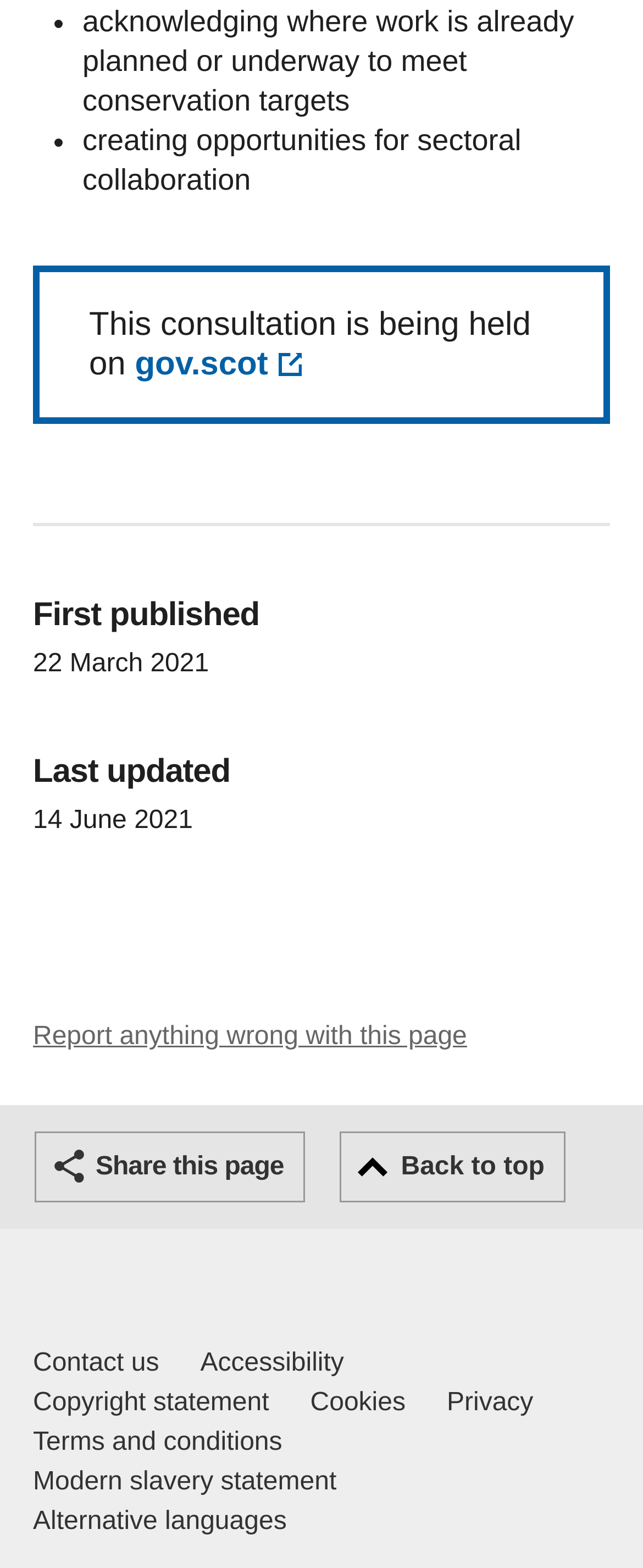Find the bounding box of the UI element described as: "Back to top". The bounding box coordinates should be given as four float values between 0 and 1, i.e., [left, top, right, bottom].

[0.529, 0.721, 0.88, 0.767]